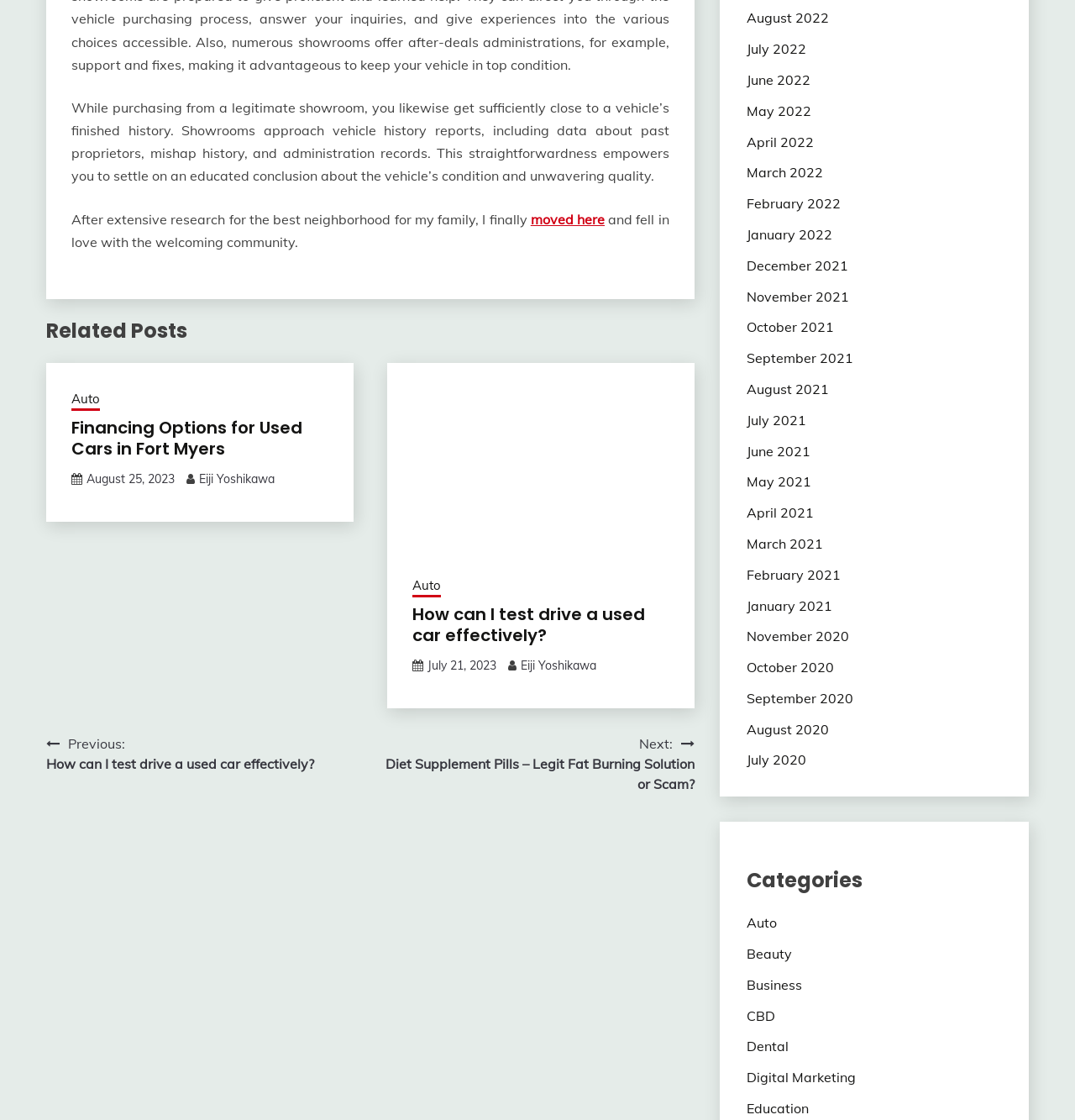Respond to the question below with a single word or phrase:
What is the topic of the article?

Used cars